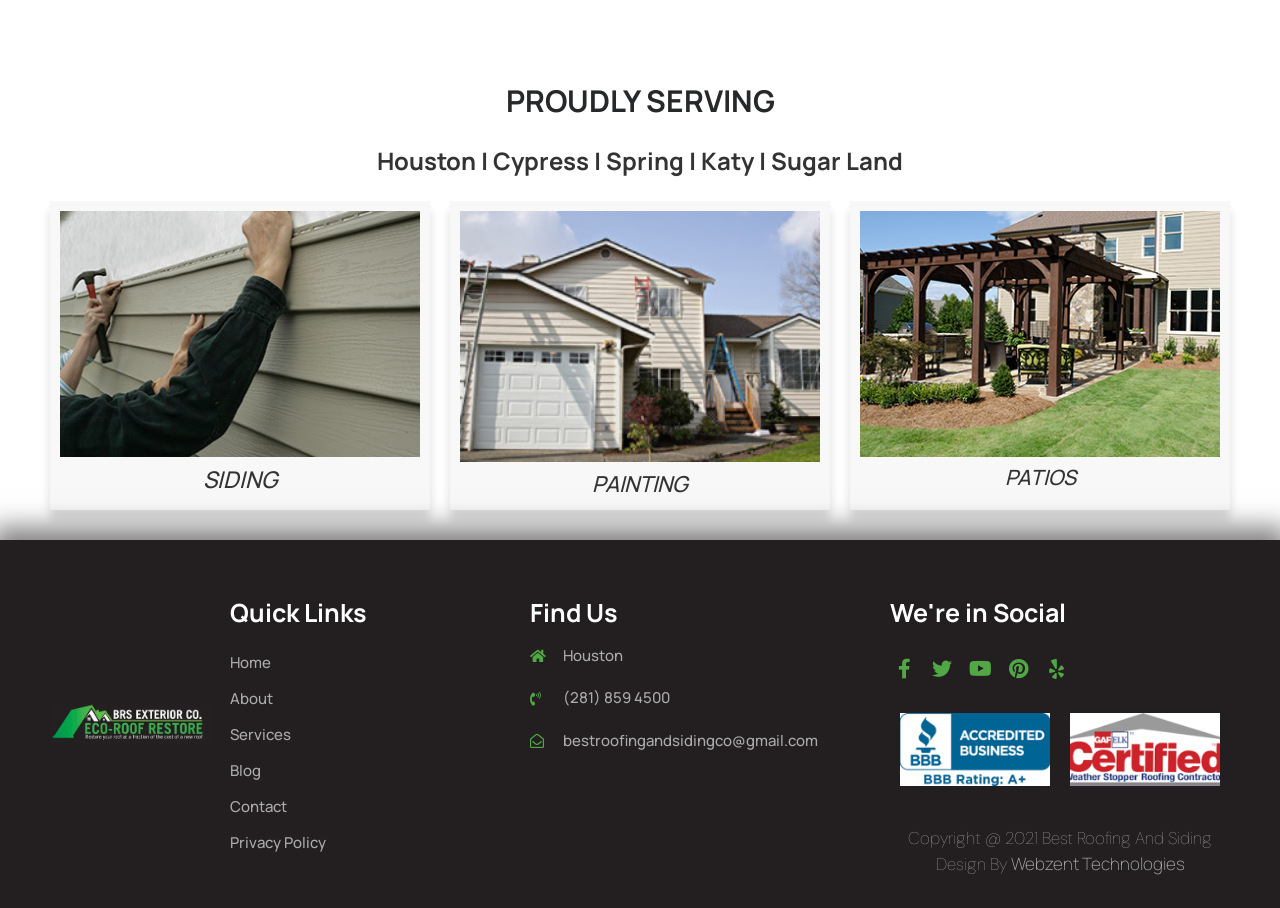Answer the question with a brief word or phrase:
What social media platforms is the company on?

Facebook, Twitter, Youtube